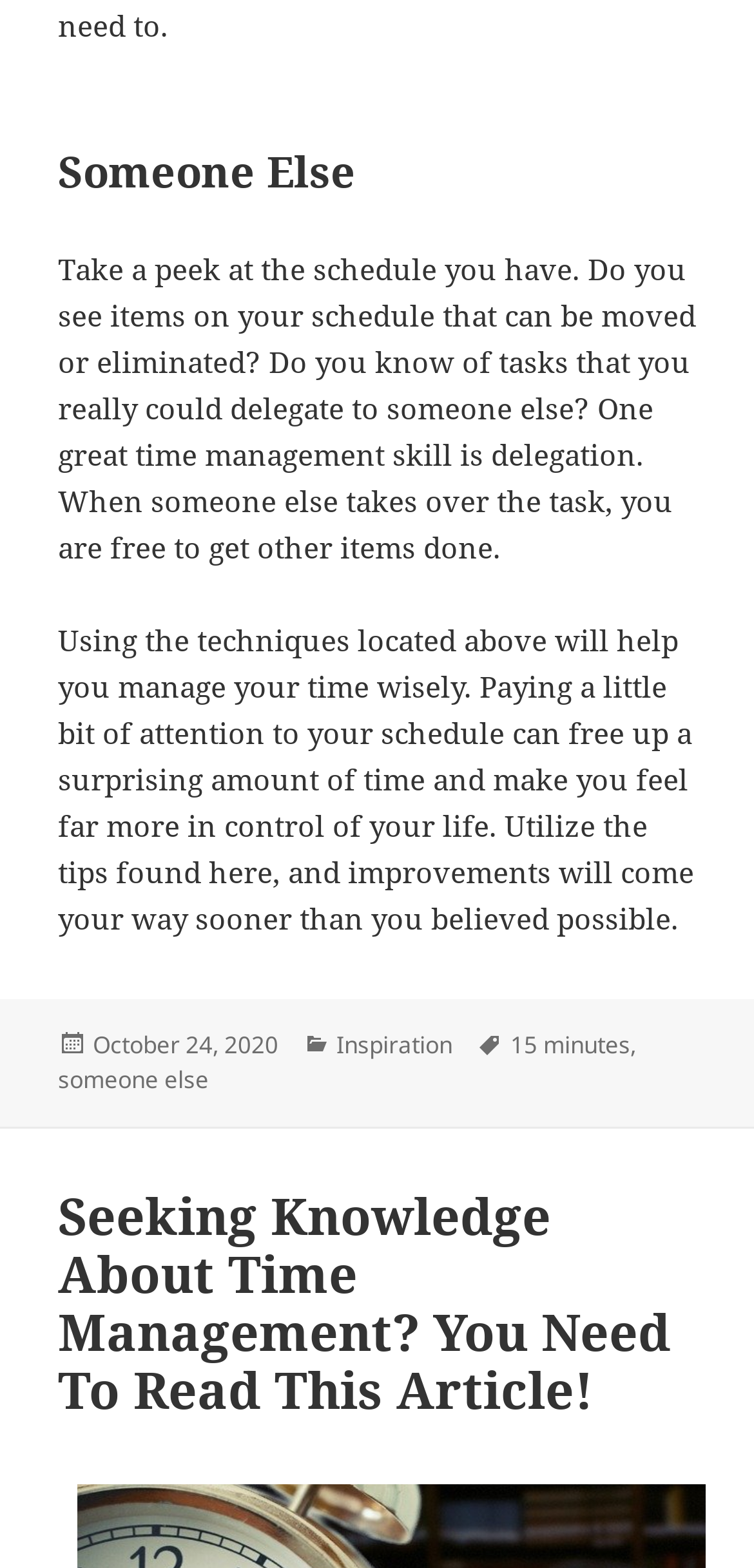Provide your answer in a single word or phrase: 
What is the category of this article?

Inspiration